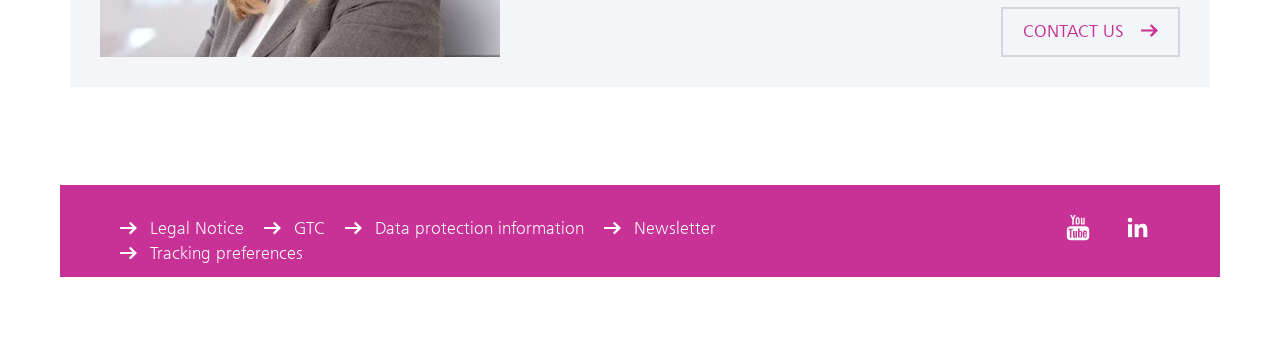Bounding box coordinates are specified in the format (top-left x, top-left y, bottom-right x, bottom-right y). All values are floating point numbers bounded between 0 and 1. Please provide the bounding box coordinate of the region this sentence describes: Tracking preferences

[0.094, 0.72, 0.237, 0.78]